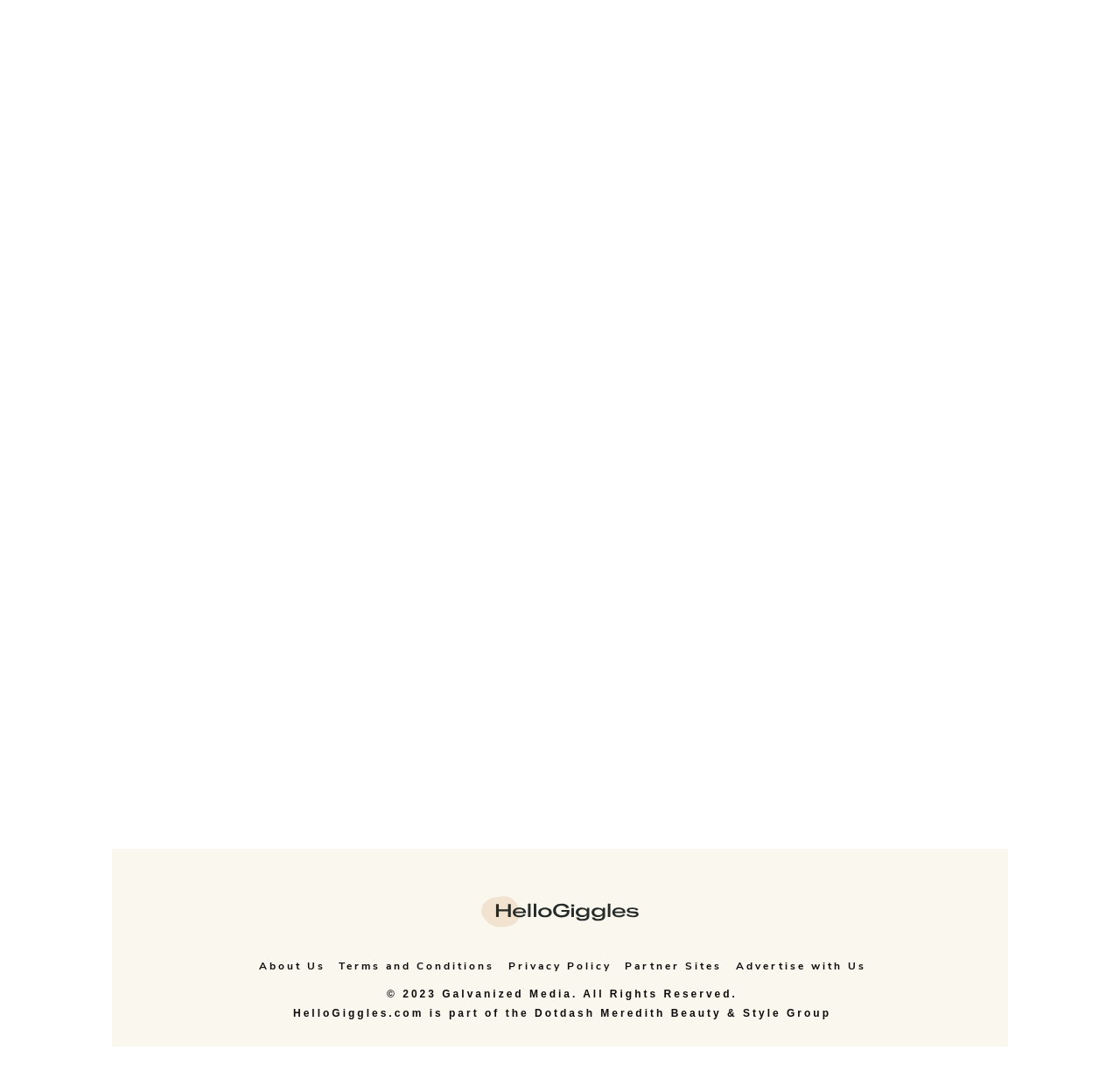How many links are there at the bottom of the webpage?
Answer the question with a single word or phrase by looking at the picture.

5